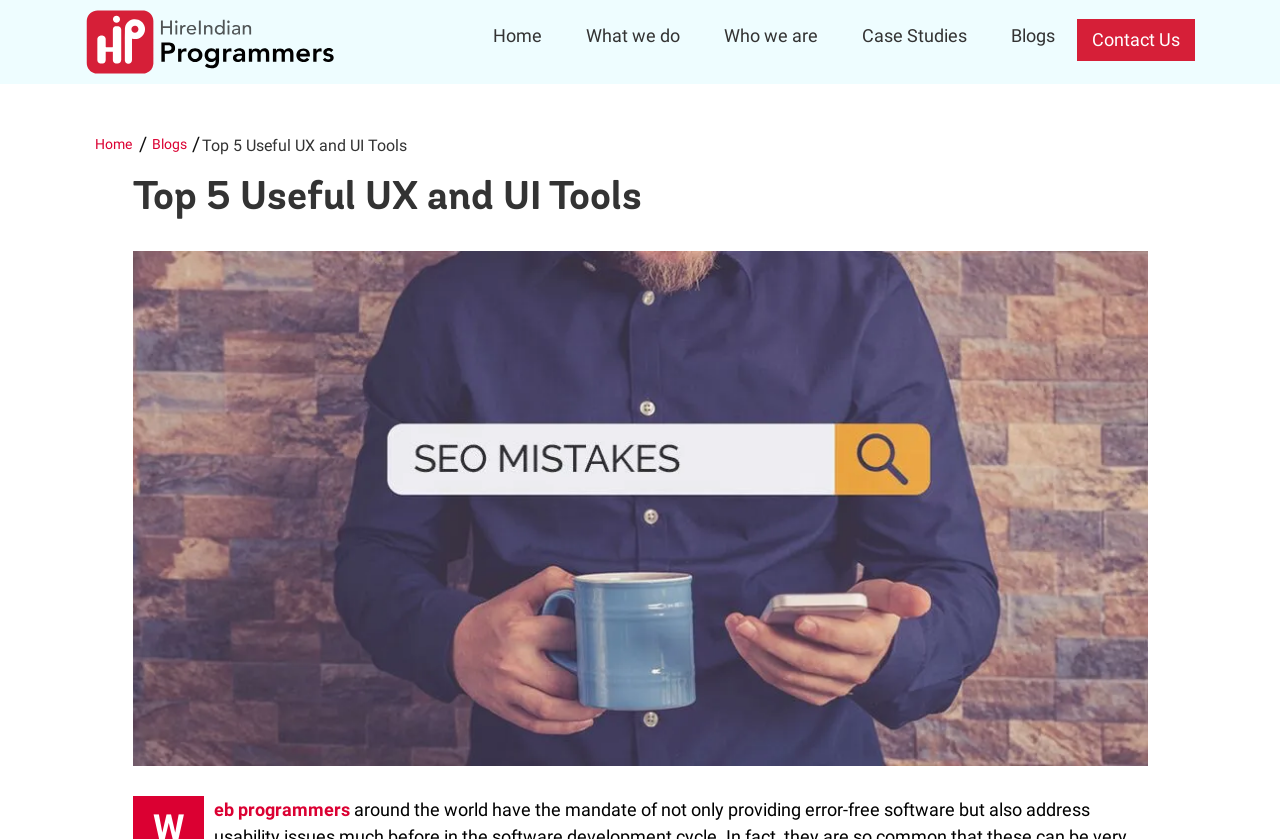From the element description Blogs, predict the bounding box coordinates of the UI element. The coordinates must be specified in the format (top-left x, top-left y, bottom-right x, bottom-right y) and should be within the 0 to 1 range.

[0.773, 0.002, 0.841, 0.098]